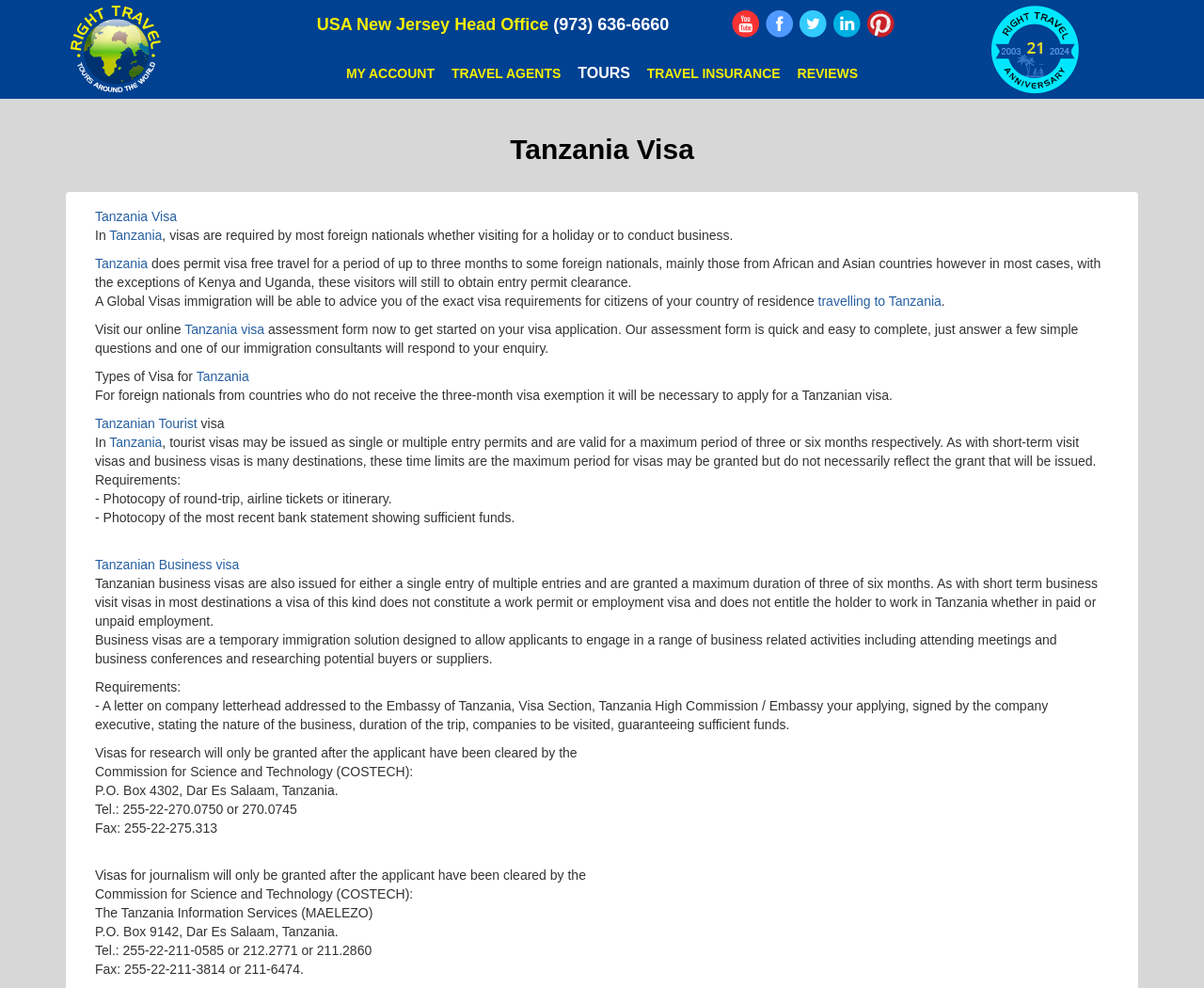Locate the bounding box coordinates of the area that needs to be clicked to fulfill the following instruction: "Click on the 'Partners' link". The coordinates should be in the format of four float numbers between 0 and 1, namely [left, top, right, bottom].

None